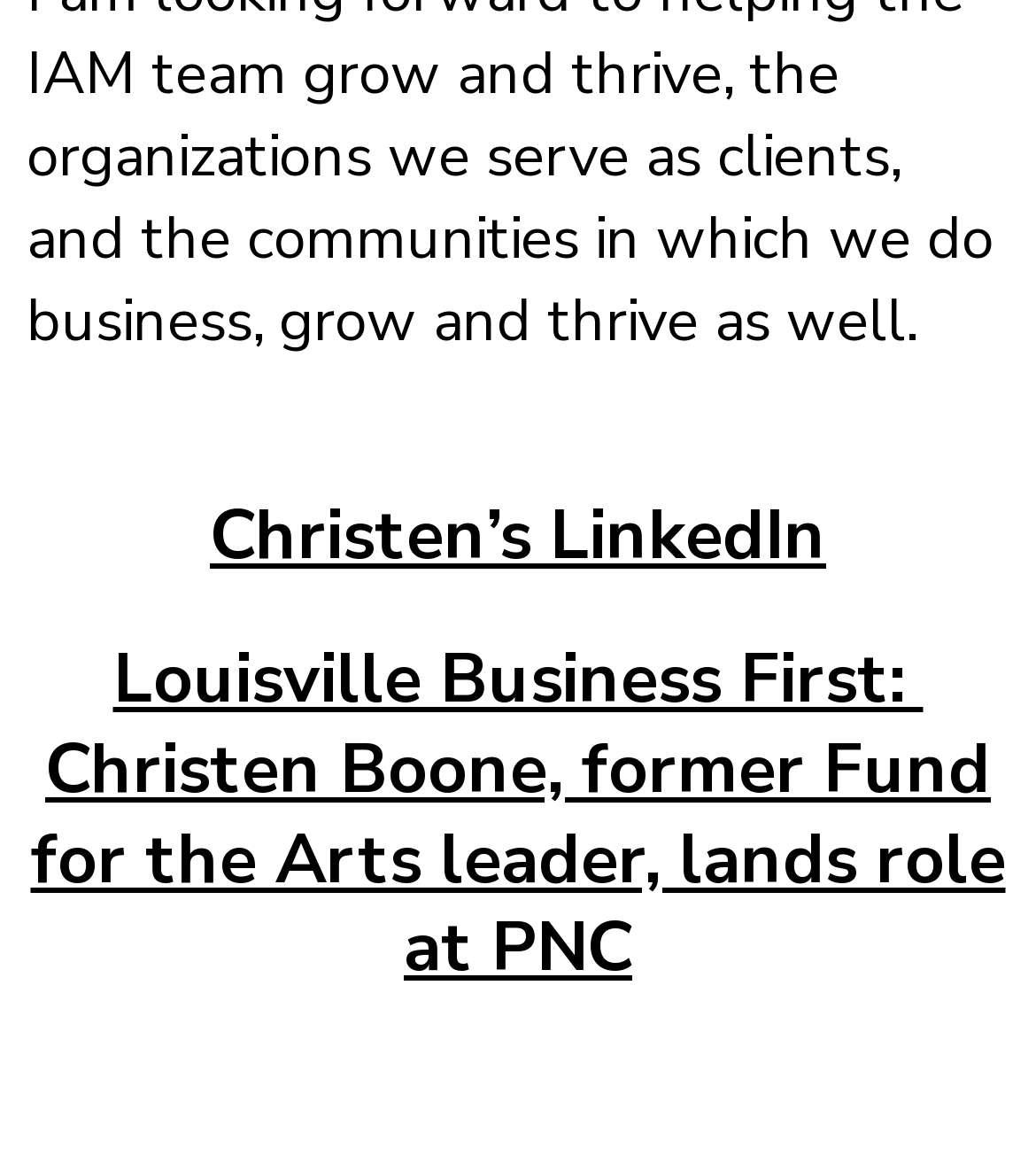From the element description Louisville Business First:, predict the bounding box coordinates of the UI element. The coordinates must be specified in the format (top-left x, top-left y, bottom-right x, bottom-right y) and should be within the 0 to 1 range.

[0.109, 0.547, 0.891, 0.628]